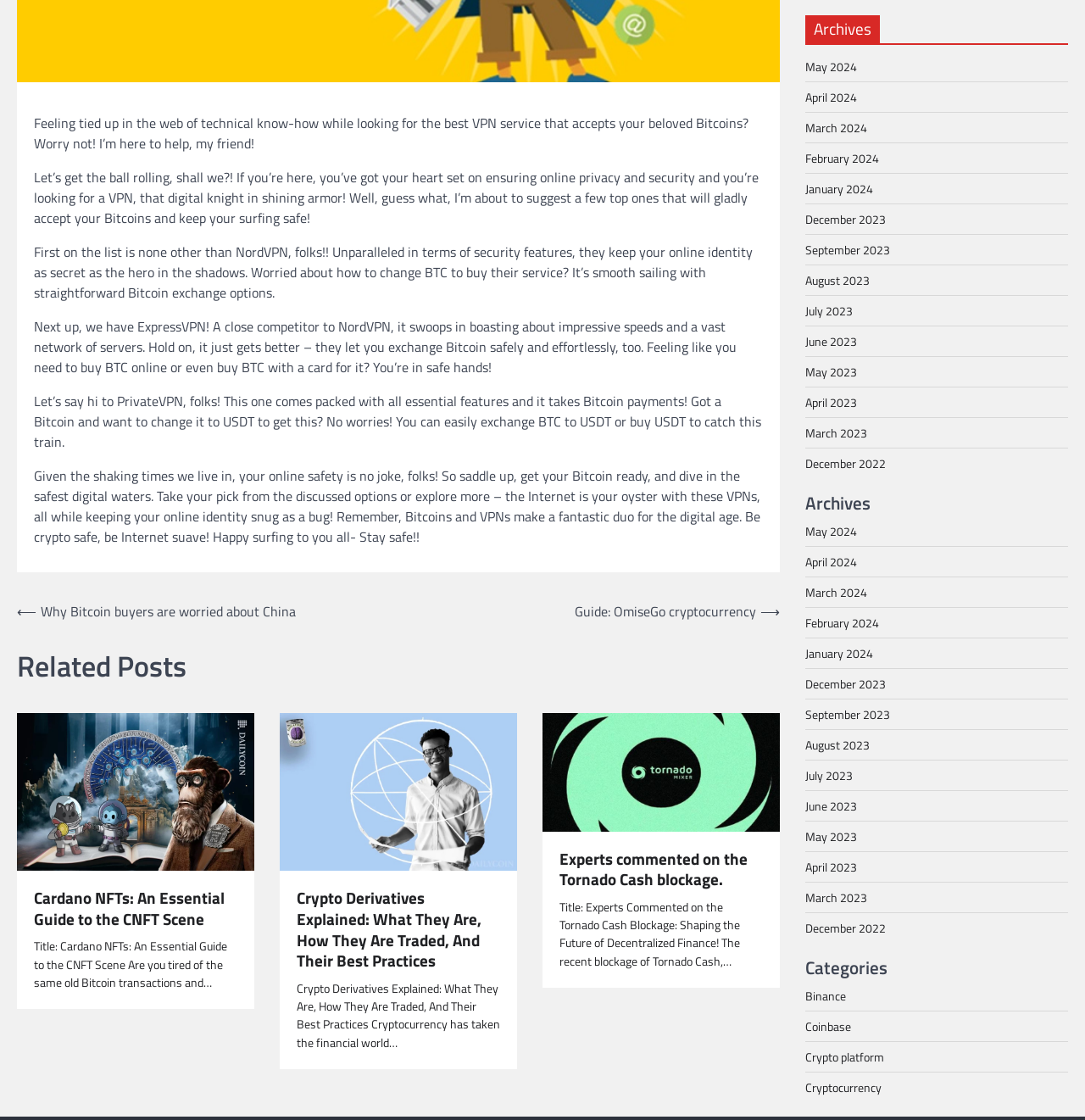Provide the bounding box coordinates of the HTML element this sentence describes: "Binance". The bounding box coordinates consist of four float numbers between 0 and 1, i.e., [left, top, right, bottom].

[0.742, 0.881, 0.78, 0.897]